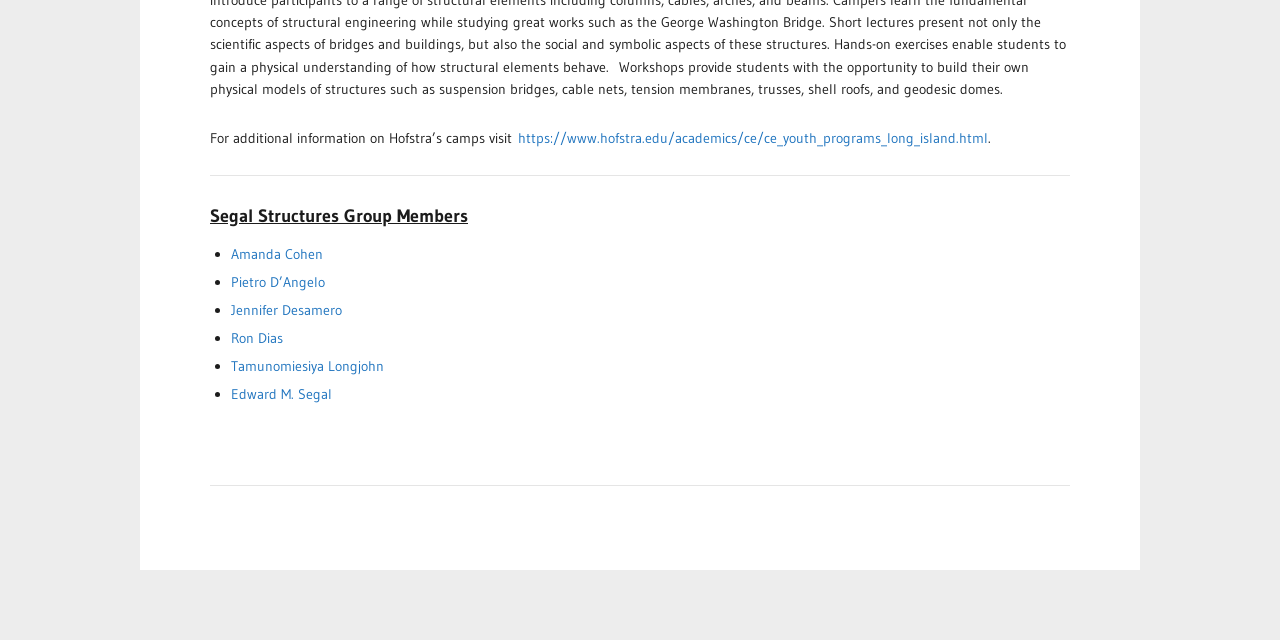Using the given description, provide the bounding box coordinates formatted as (top-left x, top-left y, bottom-right x, bottom-right y), with all values being floating point numbers between 0 and 1. Description: cagdas.kunt

None